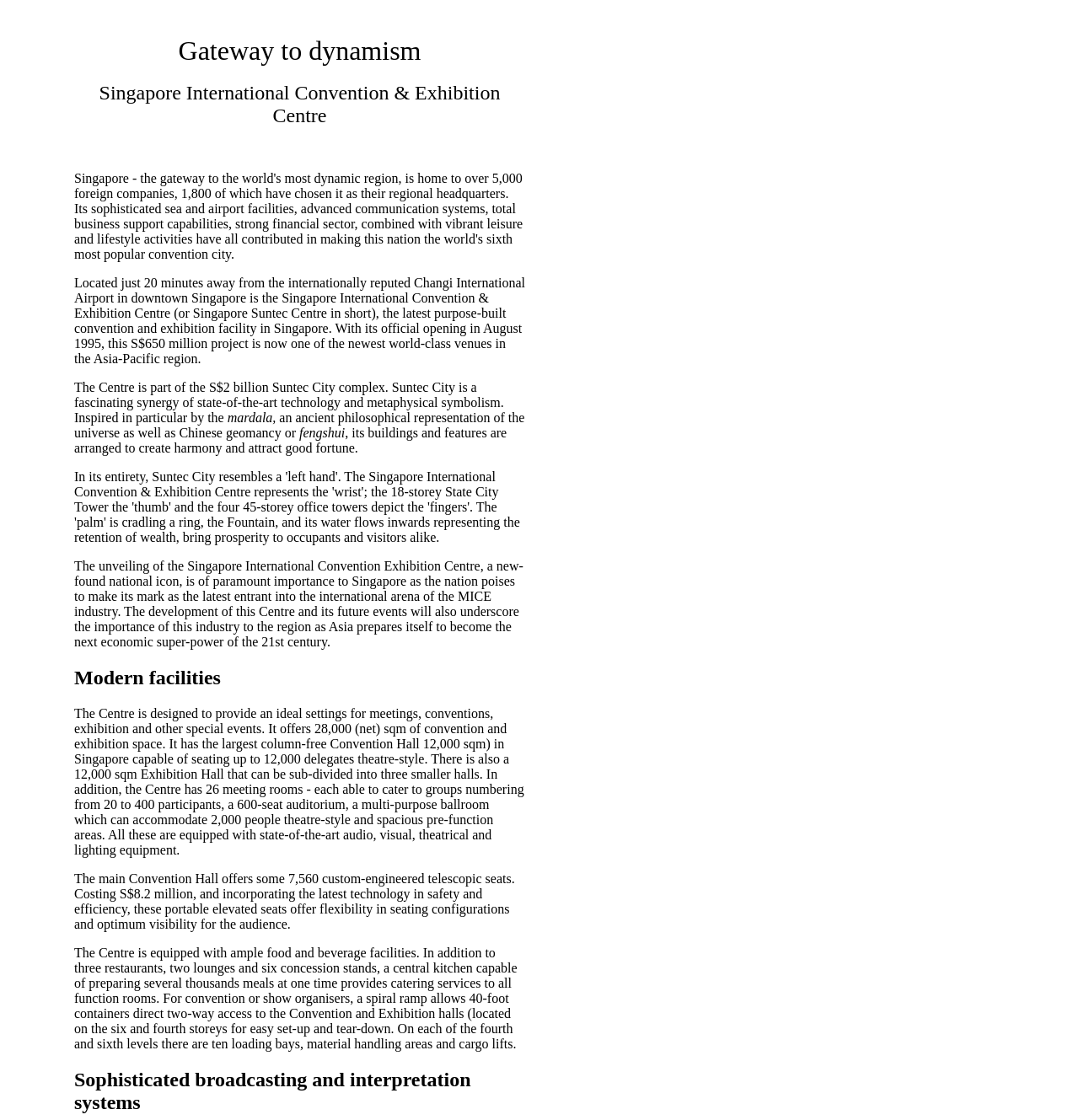What is the name of the convention centre?
Based on the content of the image, thoroughly explain and answer the question.

The name of the convention centre is mentioned in the static text element with the text 'Singapore International Convention & Exhibition Centre' at the top of the webpage.